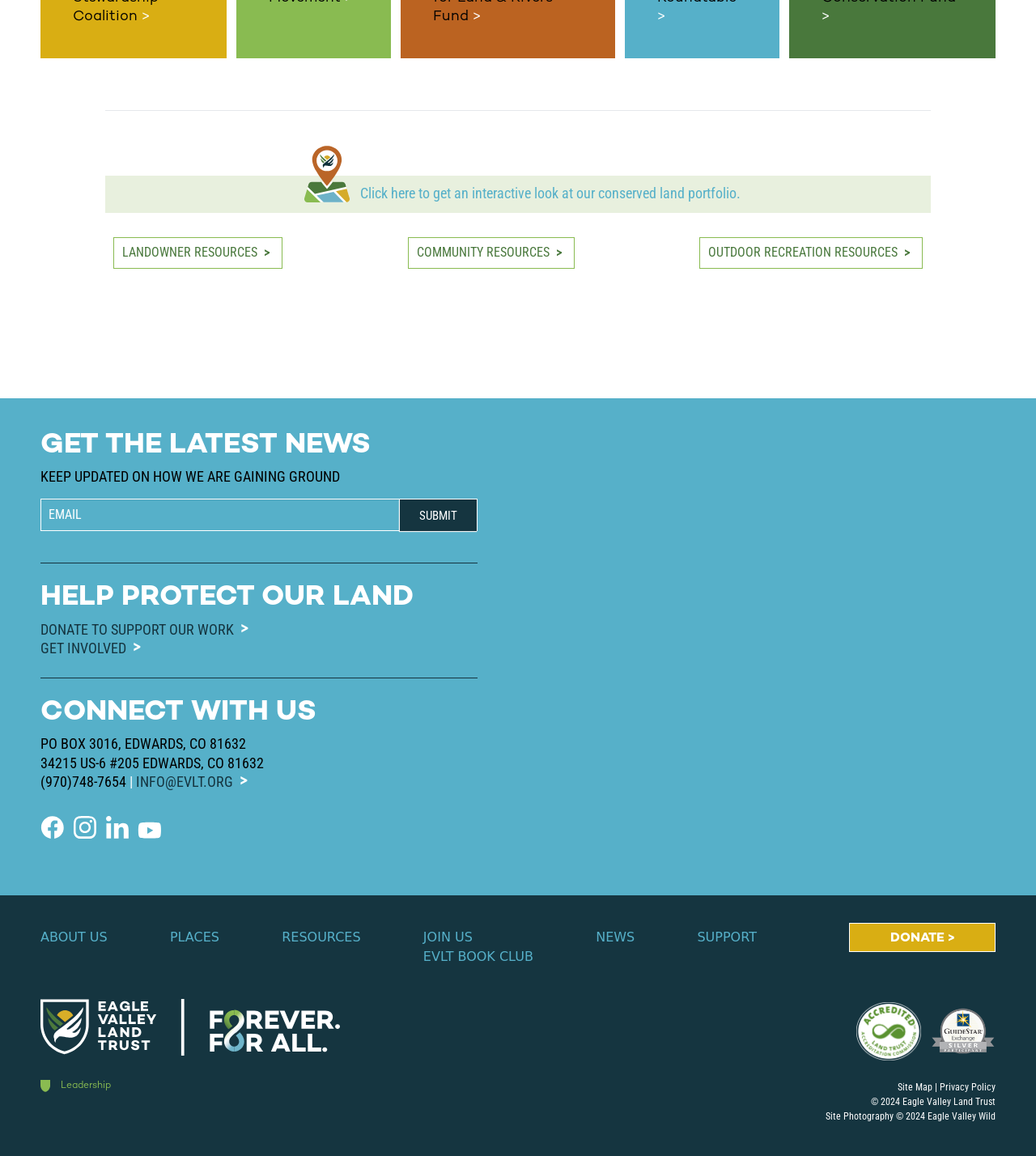Identify the bounding box coordinates of the region that needs to be clicked to carry out this instruction: "Get involved with our community". Provide these coordinates as four float numbers ranging from 0 to 1, i.e., [left, top, right, bottom].

[0.039, 0.553, 0.138, 0.568]